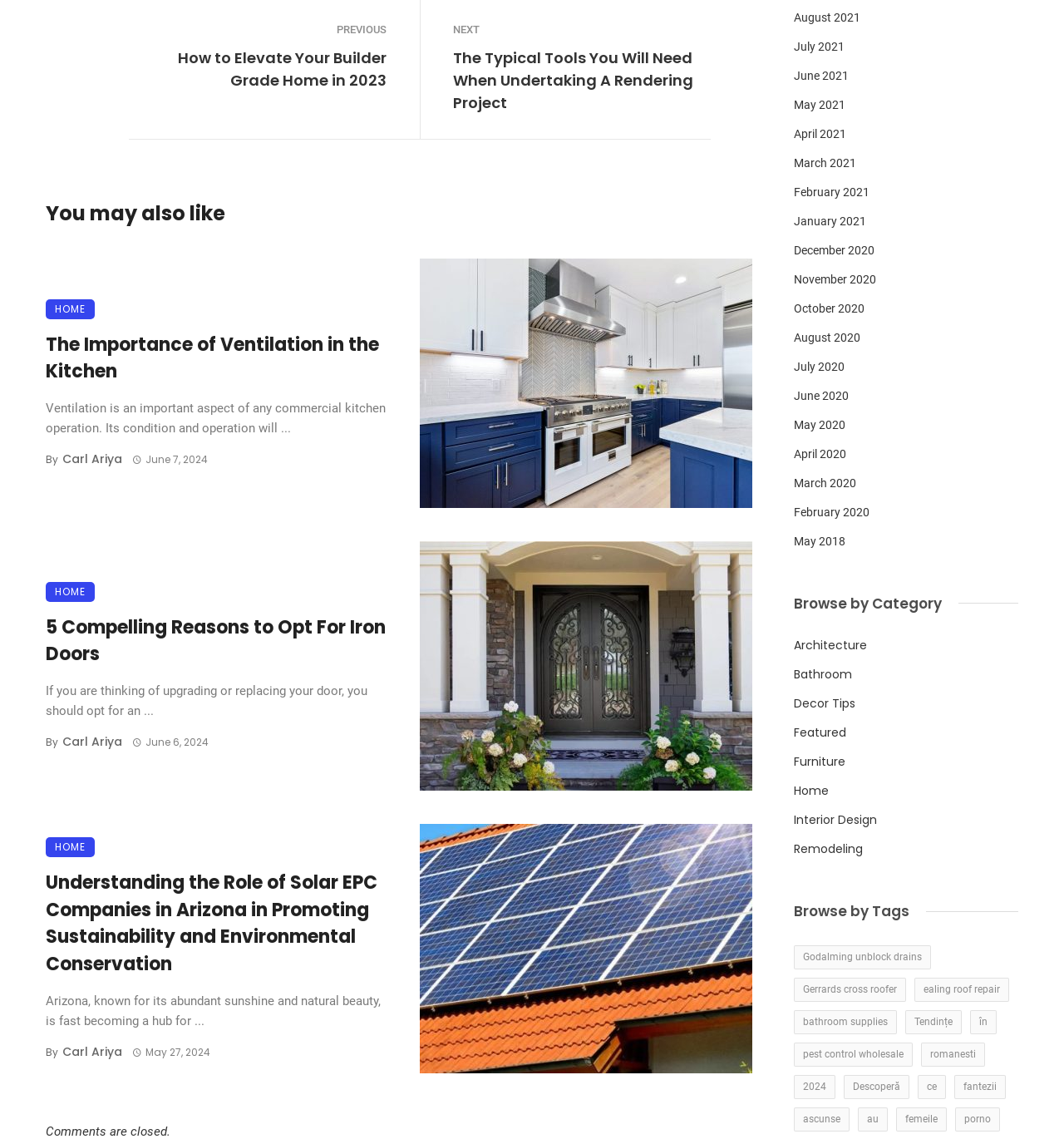What categories can users browse by on this webpage?
Please answer the question with a single word or phrase, referencing the image.

Architecture, Bathroom, etc.